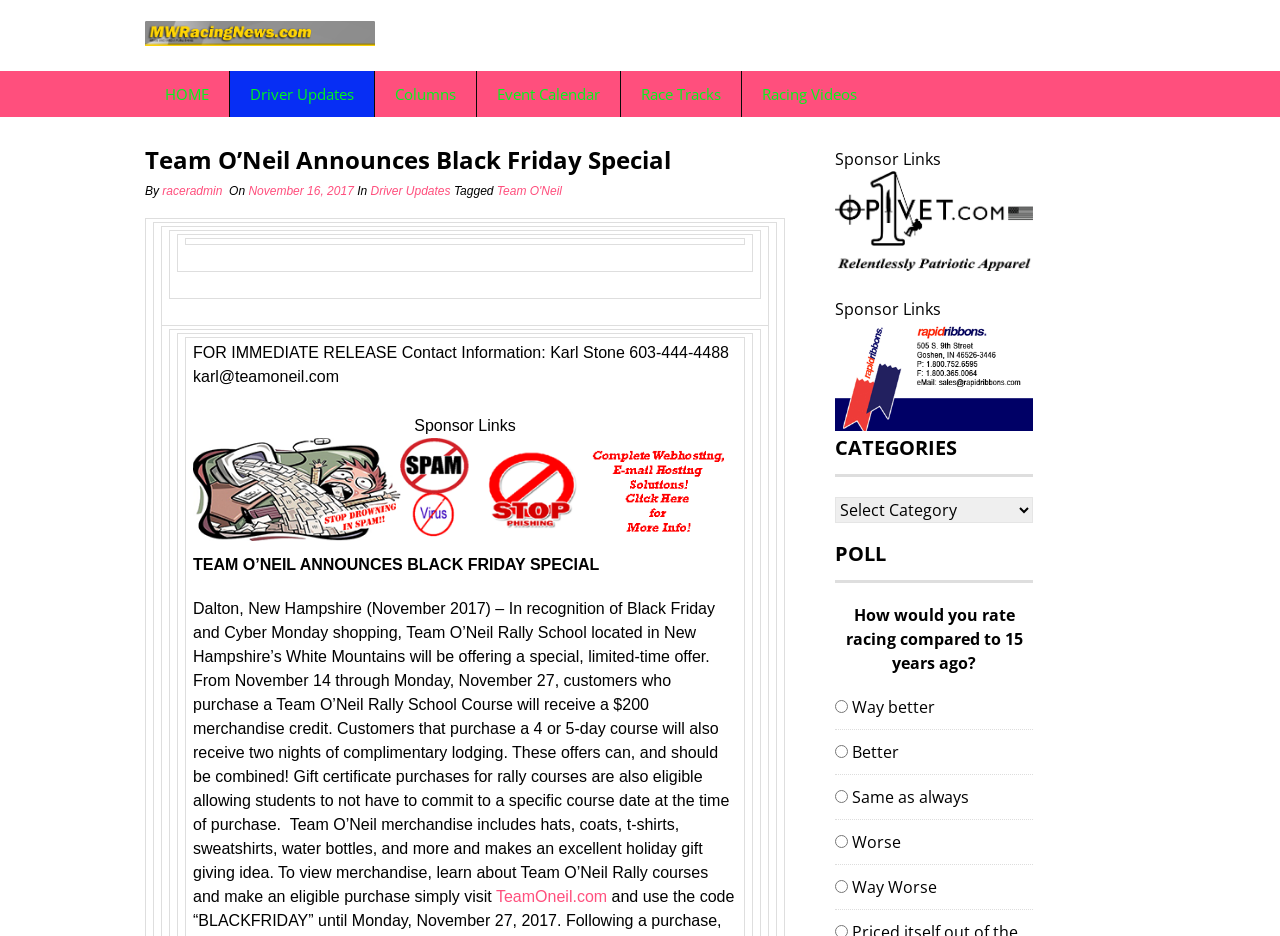Locate the UI element described as follows: "TeamOneil.com". Return the bounding box coordinates as four float numbers between 0 and 1 in the order [left, top, right, bottom].

[0.387, 0.949, 0.474, 0.967]